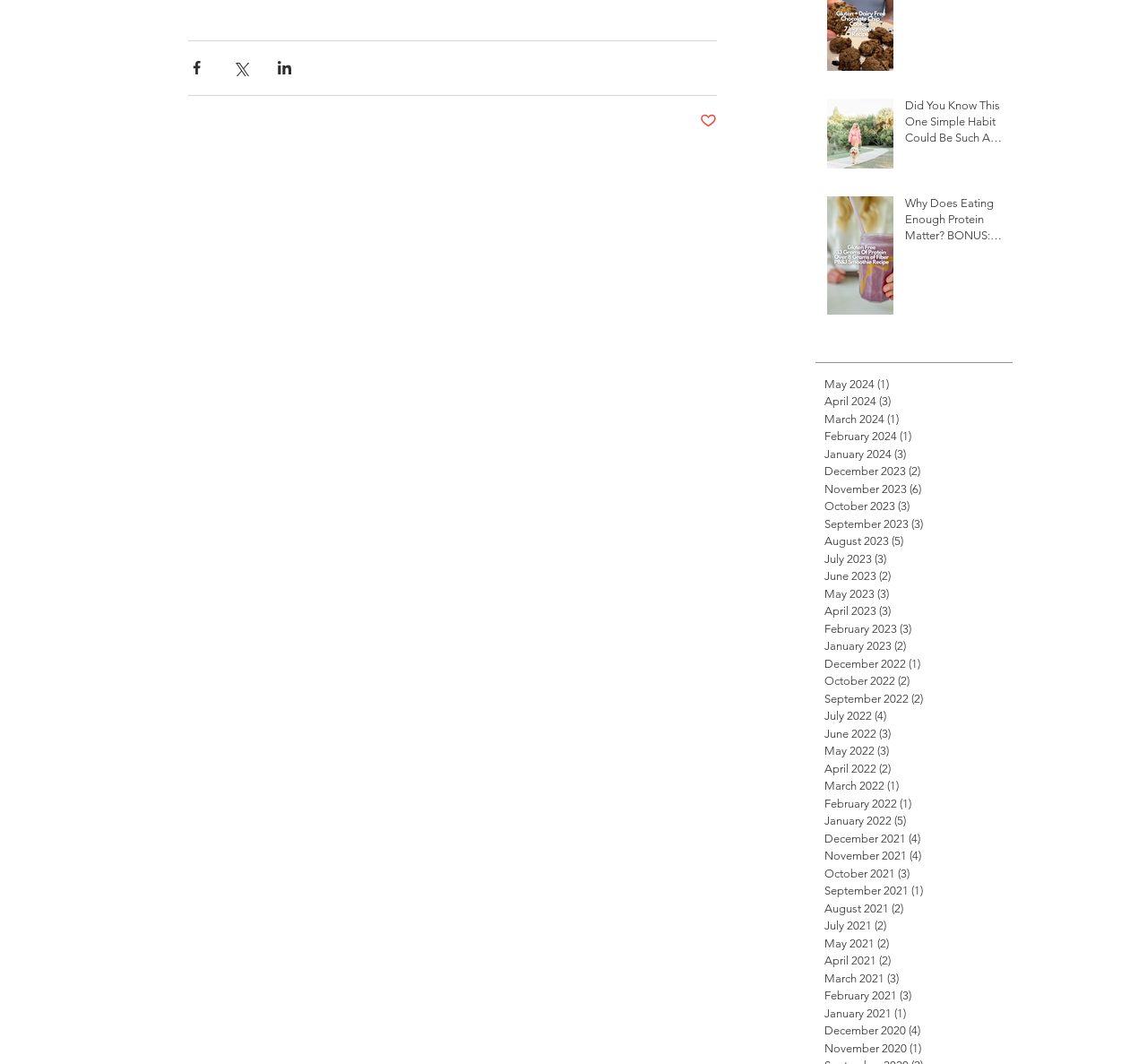Identify the bounding box for the UI element that is described as follows: "November 2021 (4) 4 posts".

[0.719, 0.796, 0.883, 0.813]